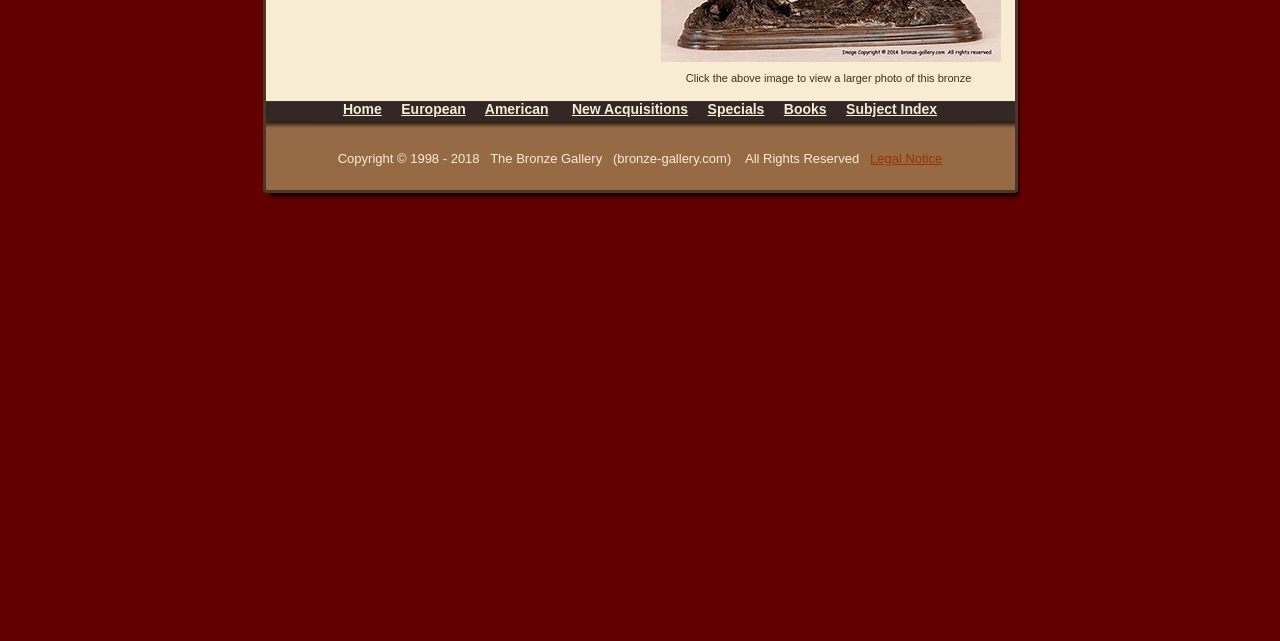Highlight the bounding box of the UI element that corresponds to this description: "Subject Index".

[0.661, 0.158, 0.732, 0.183]